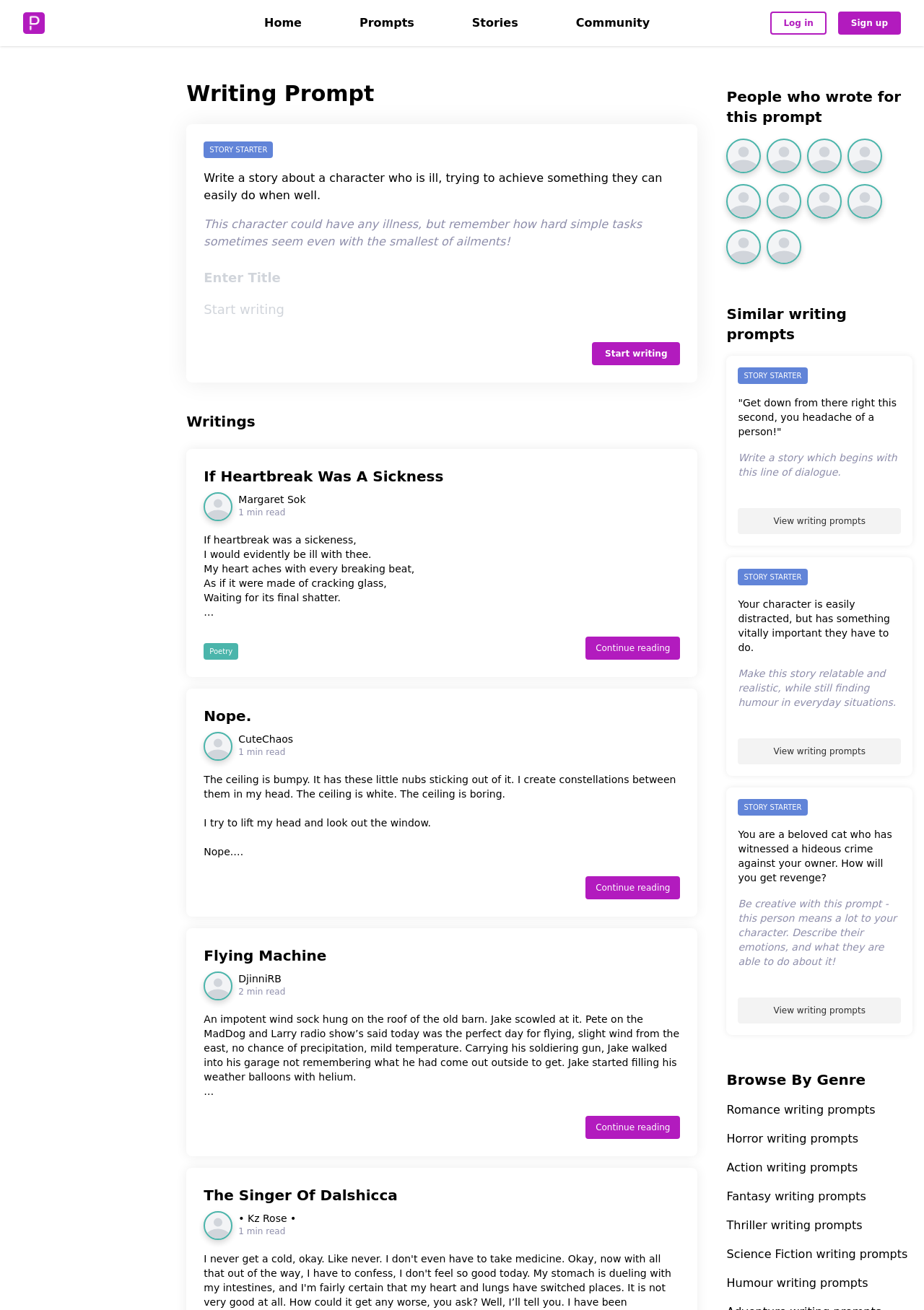Please specify the bounding box coordinates of the element that should be clicked to execute the given instruction: 'Enter title in the text box'. Ensure the coordinates are four float numbers between 0 and 1, expressed as [left, top, right, bottom].

[0.202, 0.2, 0.755, 0.224]